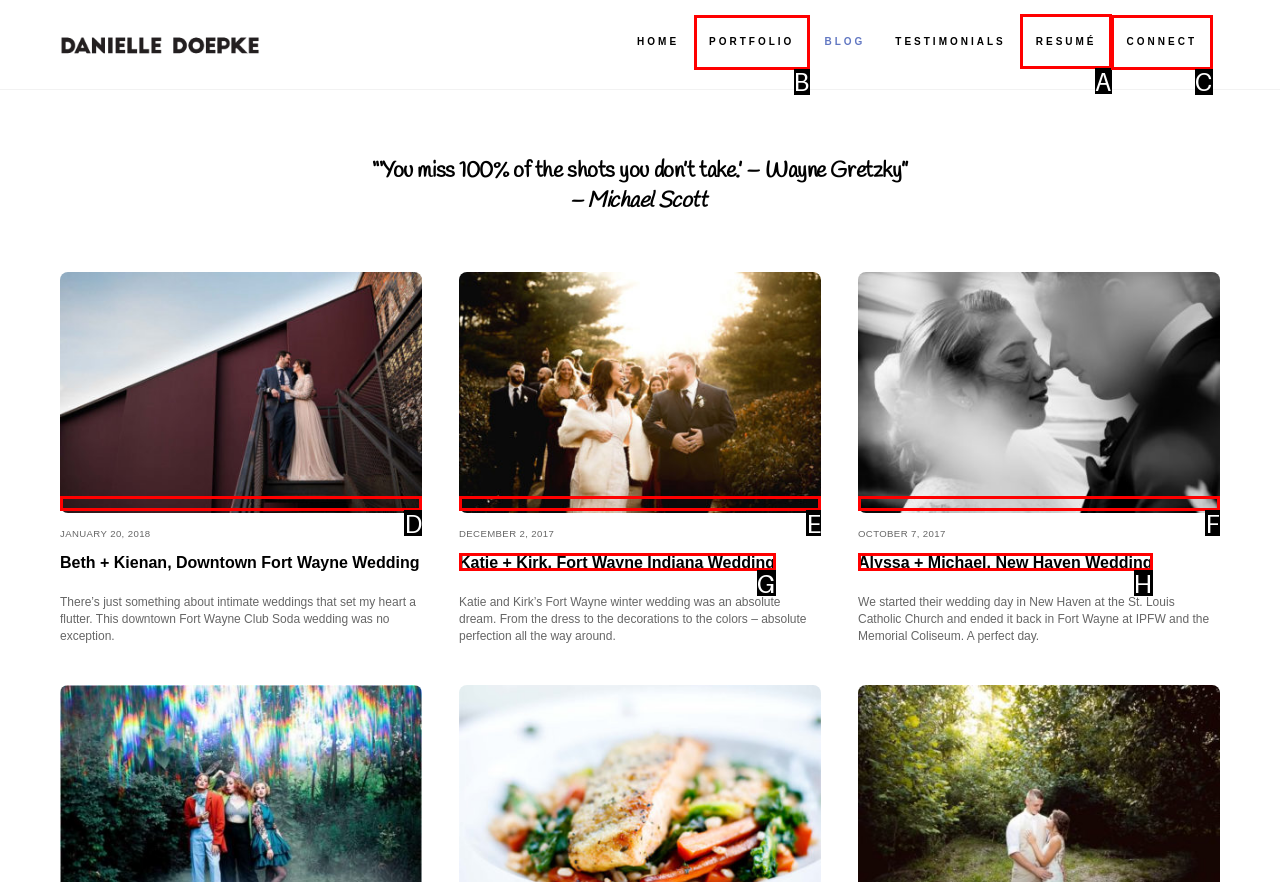Select the appropriate HTML element that needs to be clicked to finish the task: View the resumé
Reply with the letter of the chosen option.

A